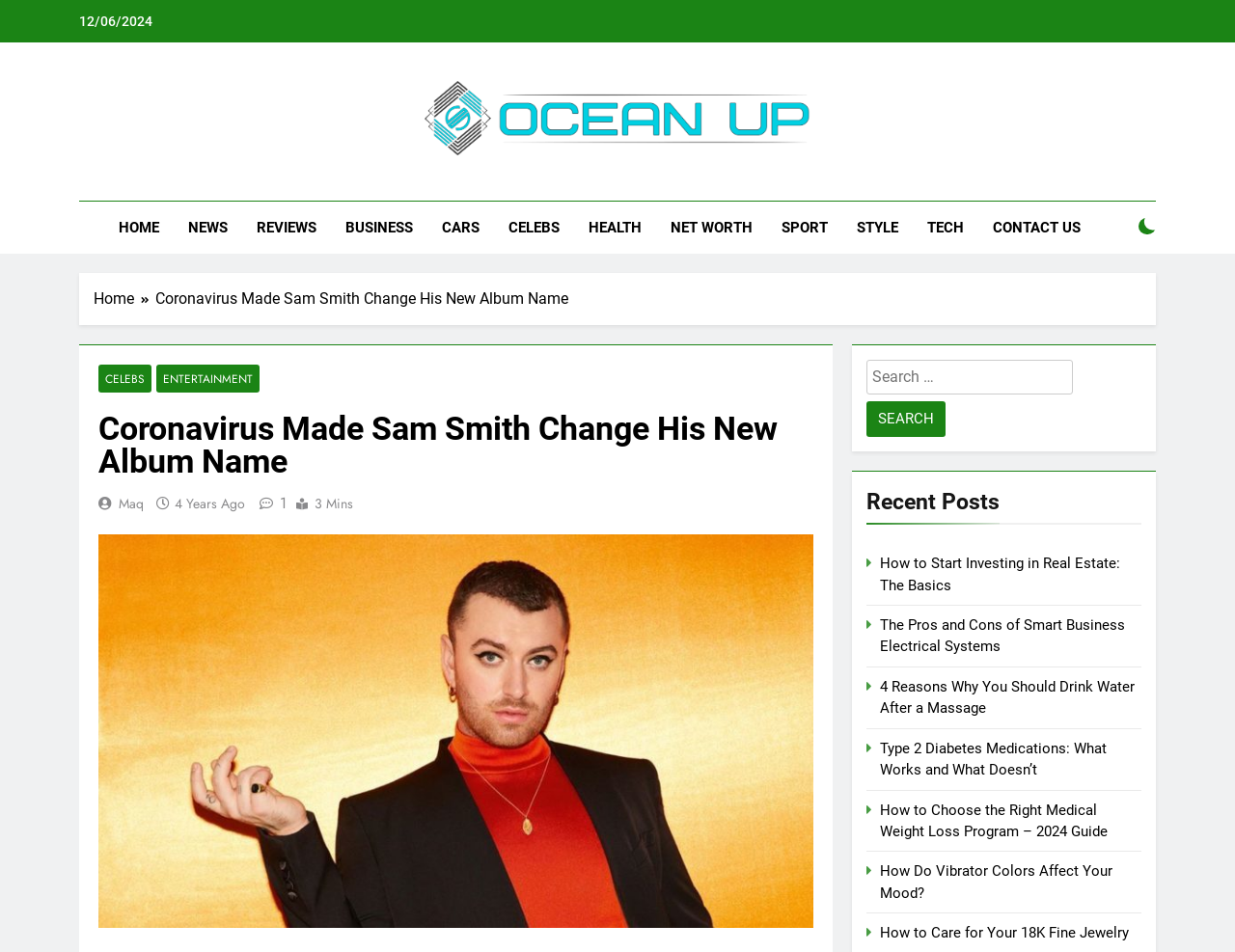Identify the bounding box of the UI element described as follows: "4 years ago4 years ago". Provide the coordinates as four float numbers in the range of 0 to 1 [left, top, right, bottom].

[0.141, 0.519, 0.198, 0.539]